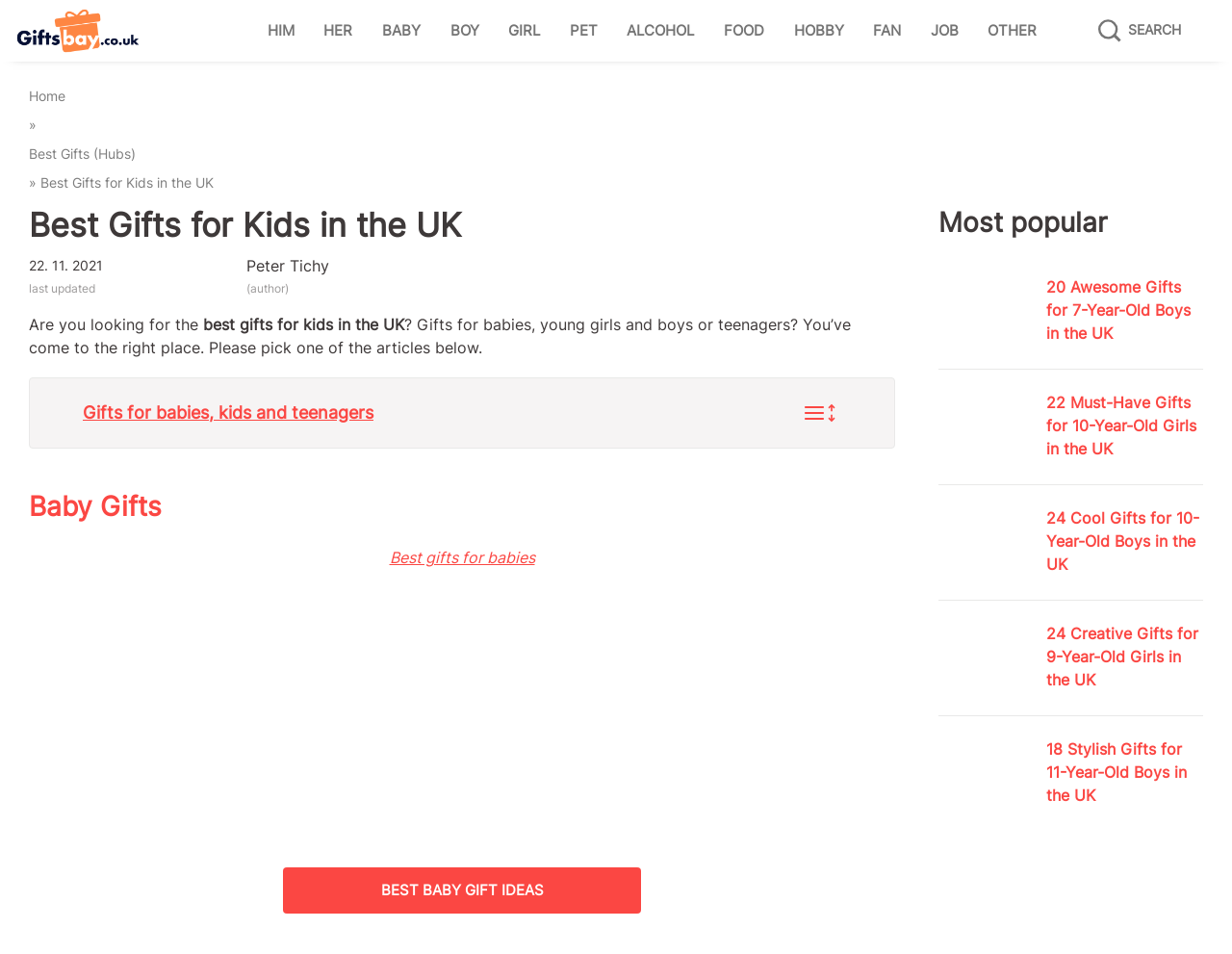Please identify the coordinates of the bounding box for the clickable region that will accomplish this instruction: "View 'Best Gifts for Babies' article".

[0.316, 0.574, 0.434, 0.594]